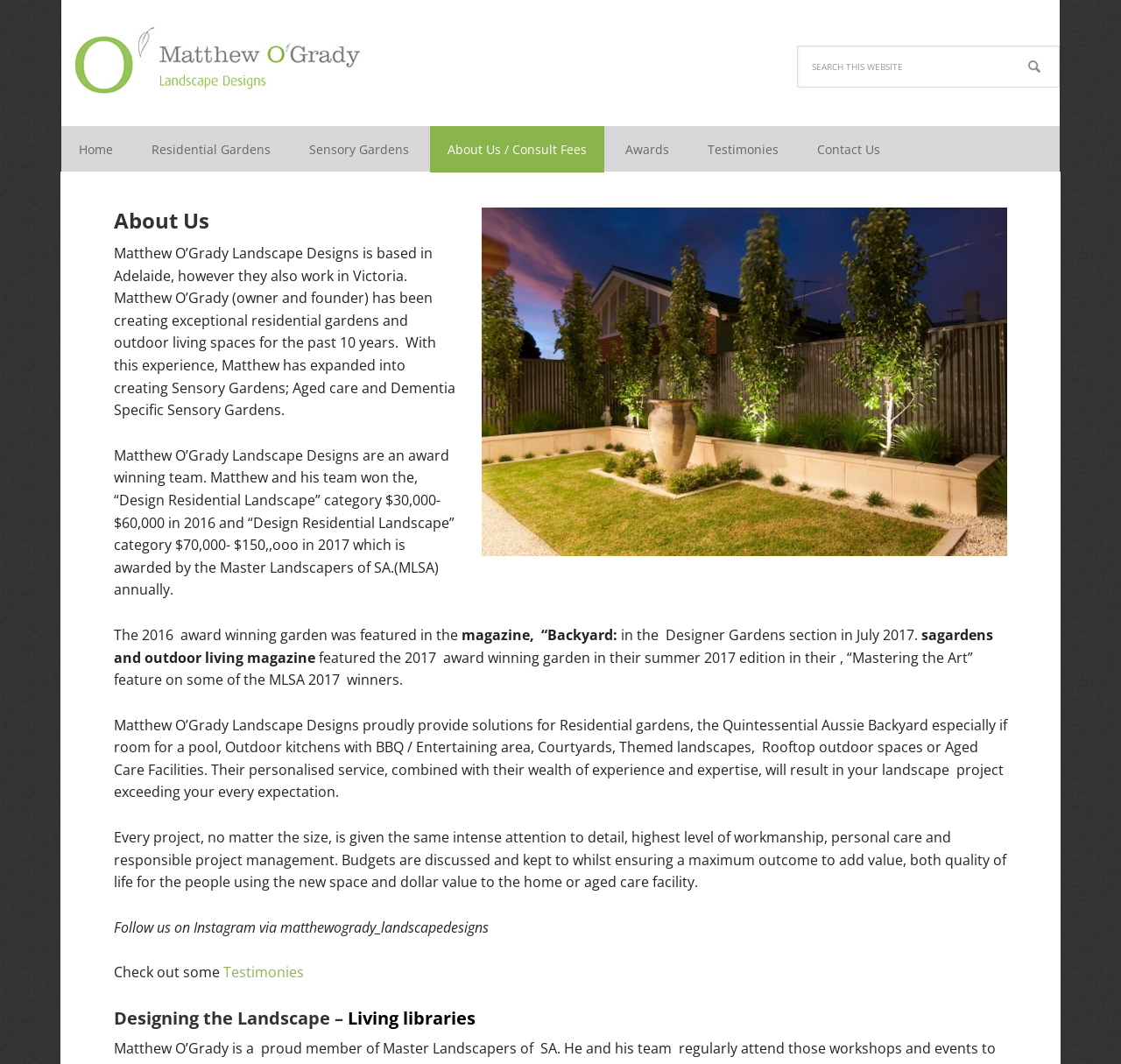Provide the bounding box coordinates of the HTML element described by the text: "Testimonies". The coordinates should be in the format [left, top, right, bottom] with values between 0 and 1.

[0.616, 0.119, 0.71, 0.162]